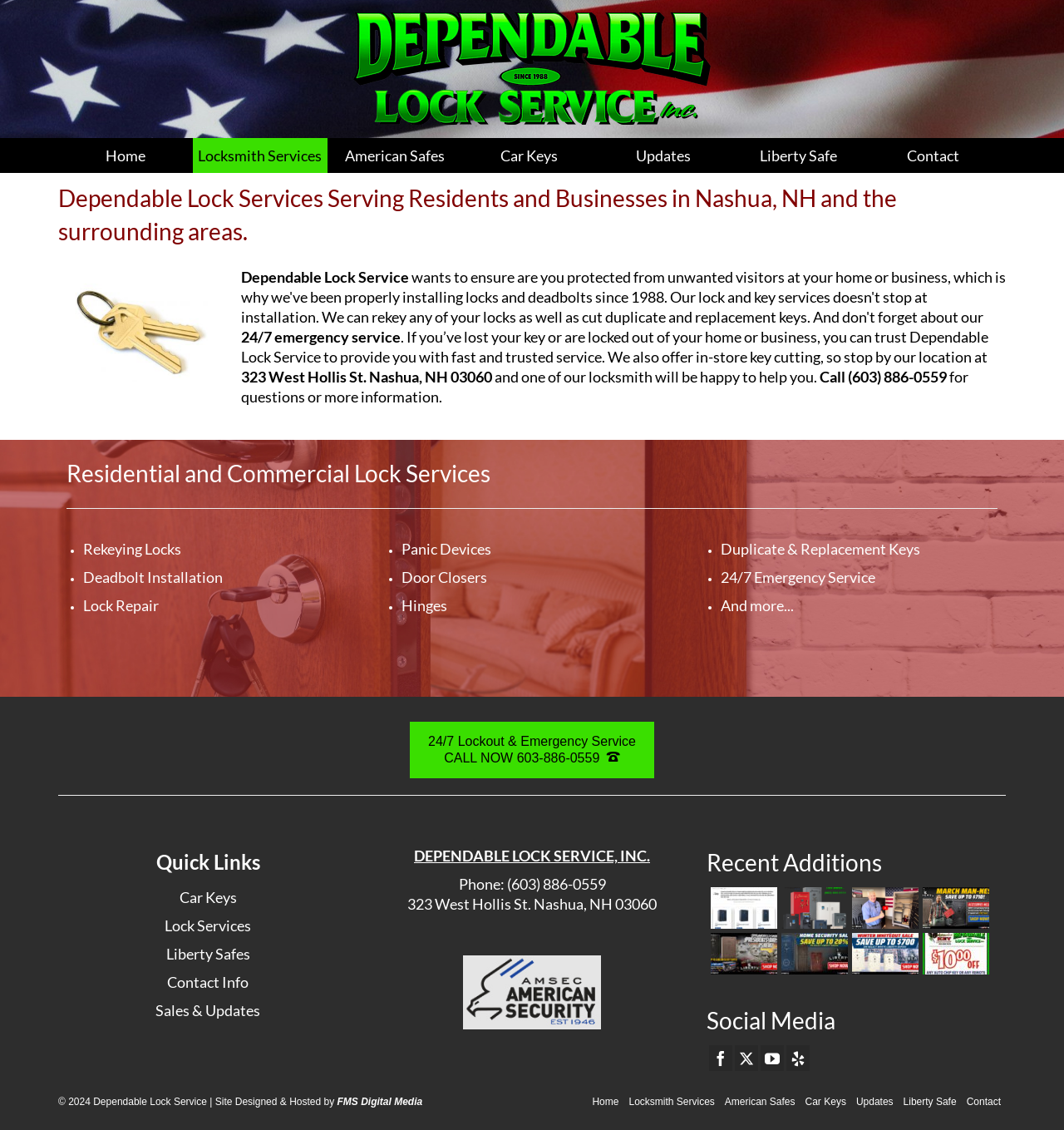Determine the bounding box coordinates of the clickable element necessary to fulfill the instruction: "Click on the 'Dependable Lock Service' link". Provide the coordinates as four float numbers within the 0 to 1 range, i.e., [left, top, right, bottom].

[0.055, 0.011, 0.945, 0.11]